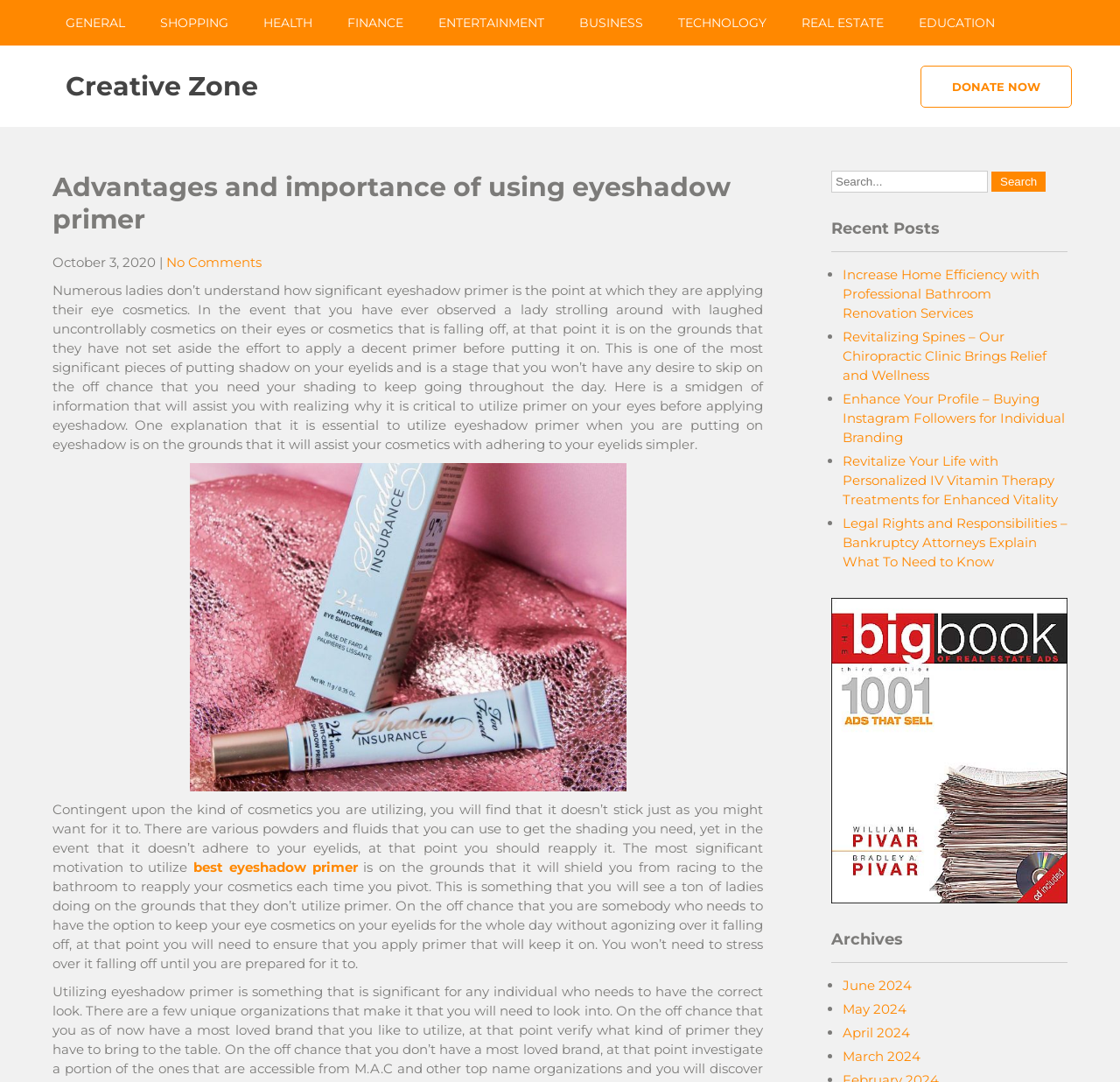Find and specify the bounding box coordinates that correspond to the clickable region for the instruction: "Donate now".

[0.822, 0.061, 0.957, 0.1]